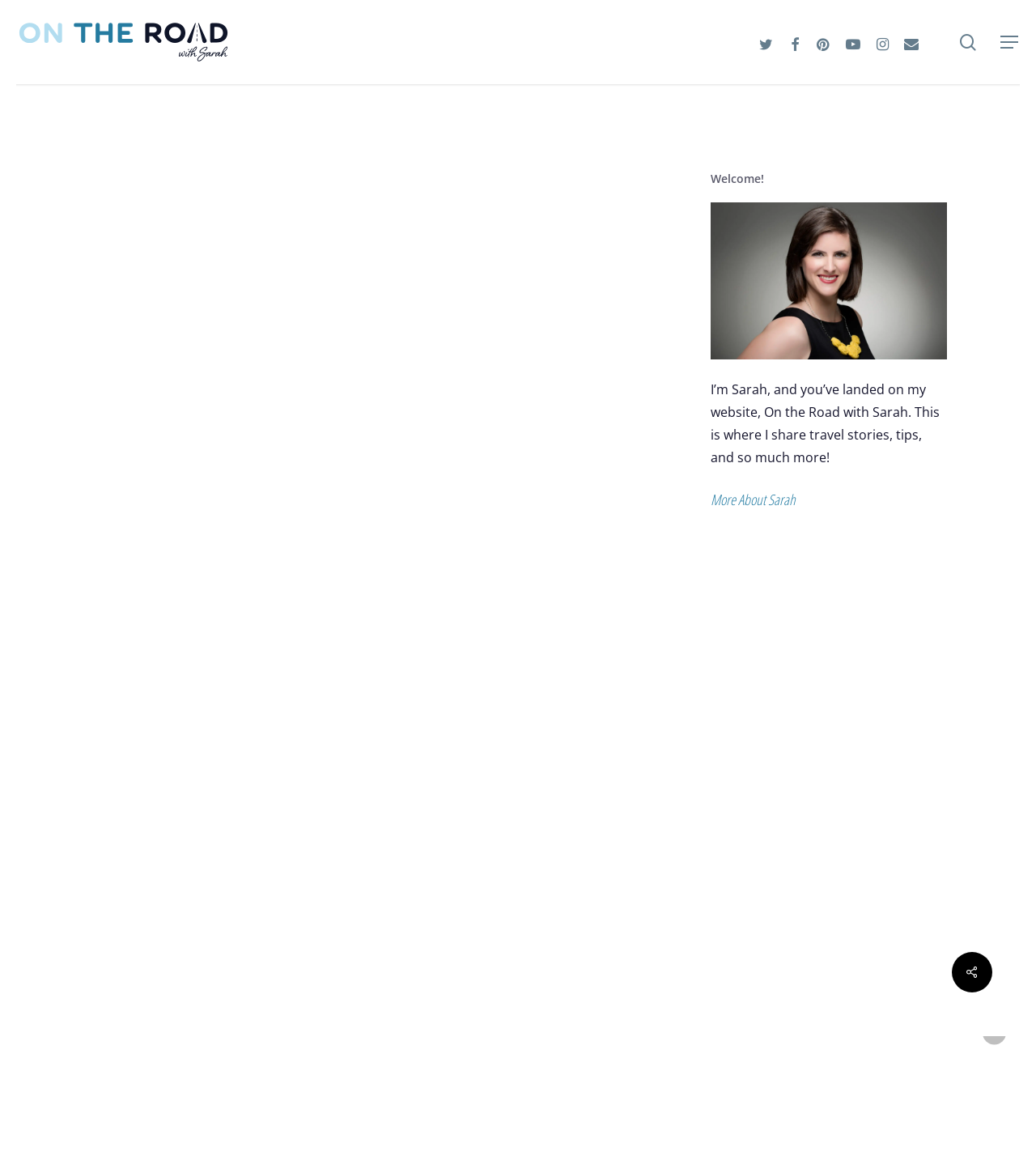With reference to the image, please provide a detailed answer to the following question: What is the name of the author?

I determined the name of the author by looking at the heading element with the text 'Welcome!' and the StaticText element that says 'I’m Sarah, and you’ve landed on my website, On the Road with Sarah.'